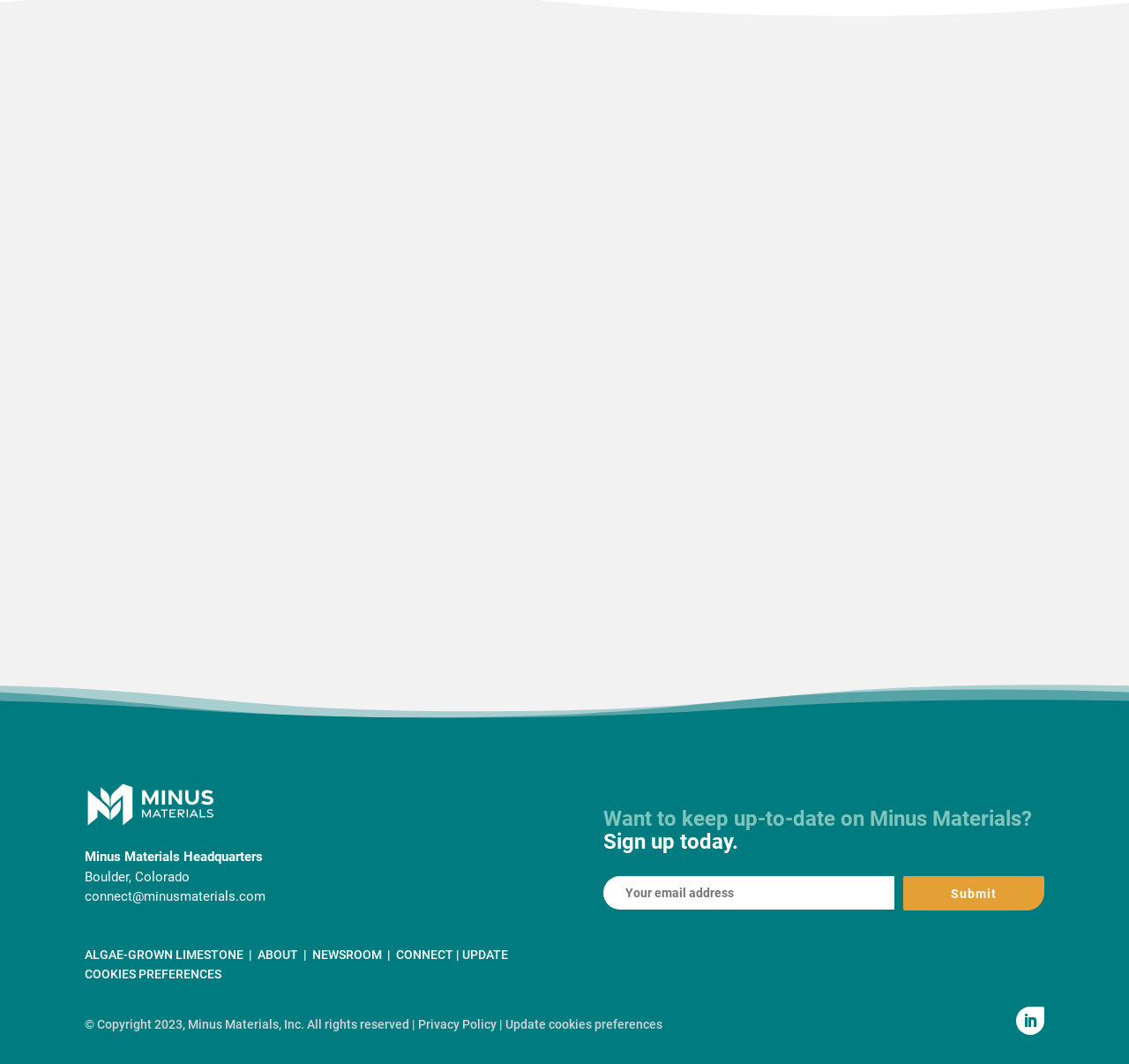Respond to the following query with just one word or a short phrase: 
How many advisors are listed on the webpage?

4